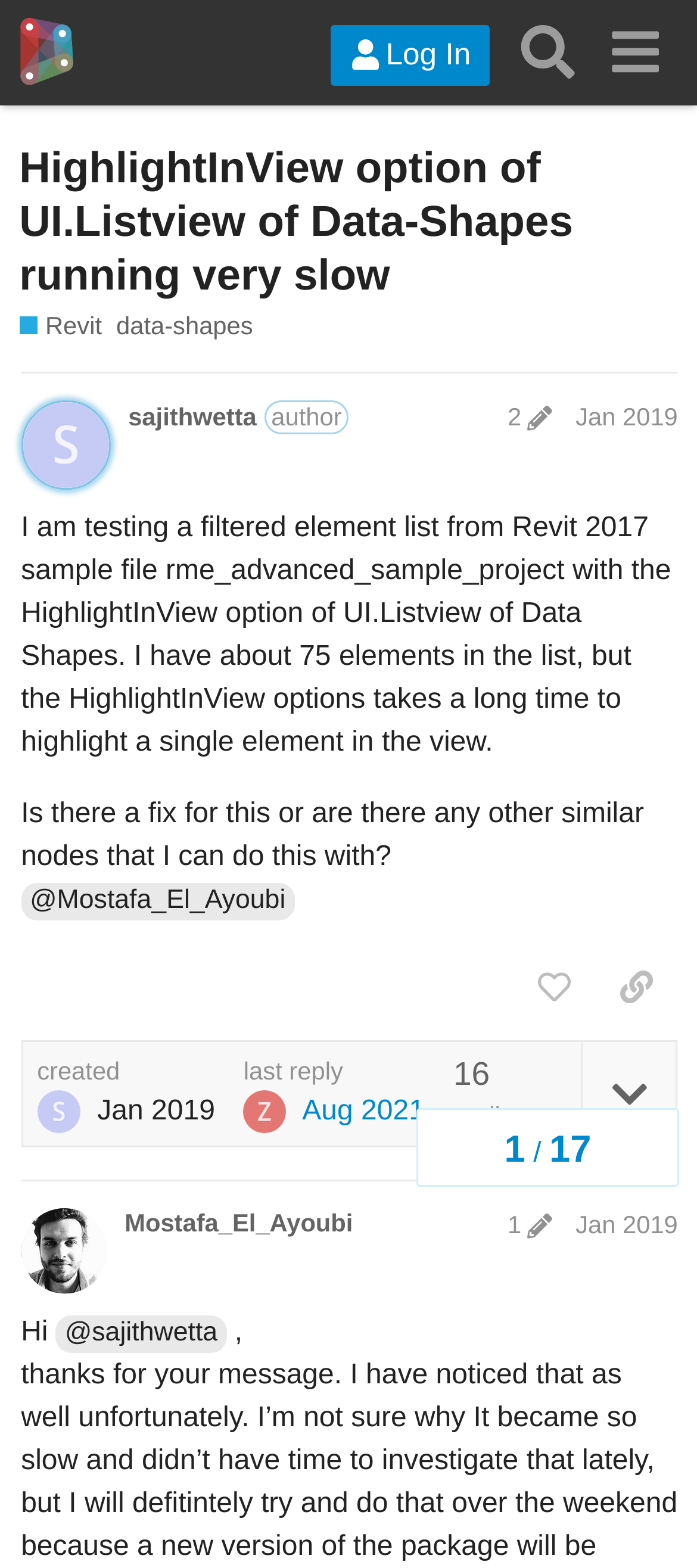Provide the bounding box coordinates for the UI element that is described by this text: "aria-label="Share via Facebook"". The coordinates should be in the form of four float numbers between 0 and 1: [left, top, right, bottom].

None